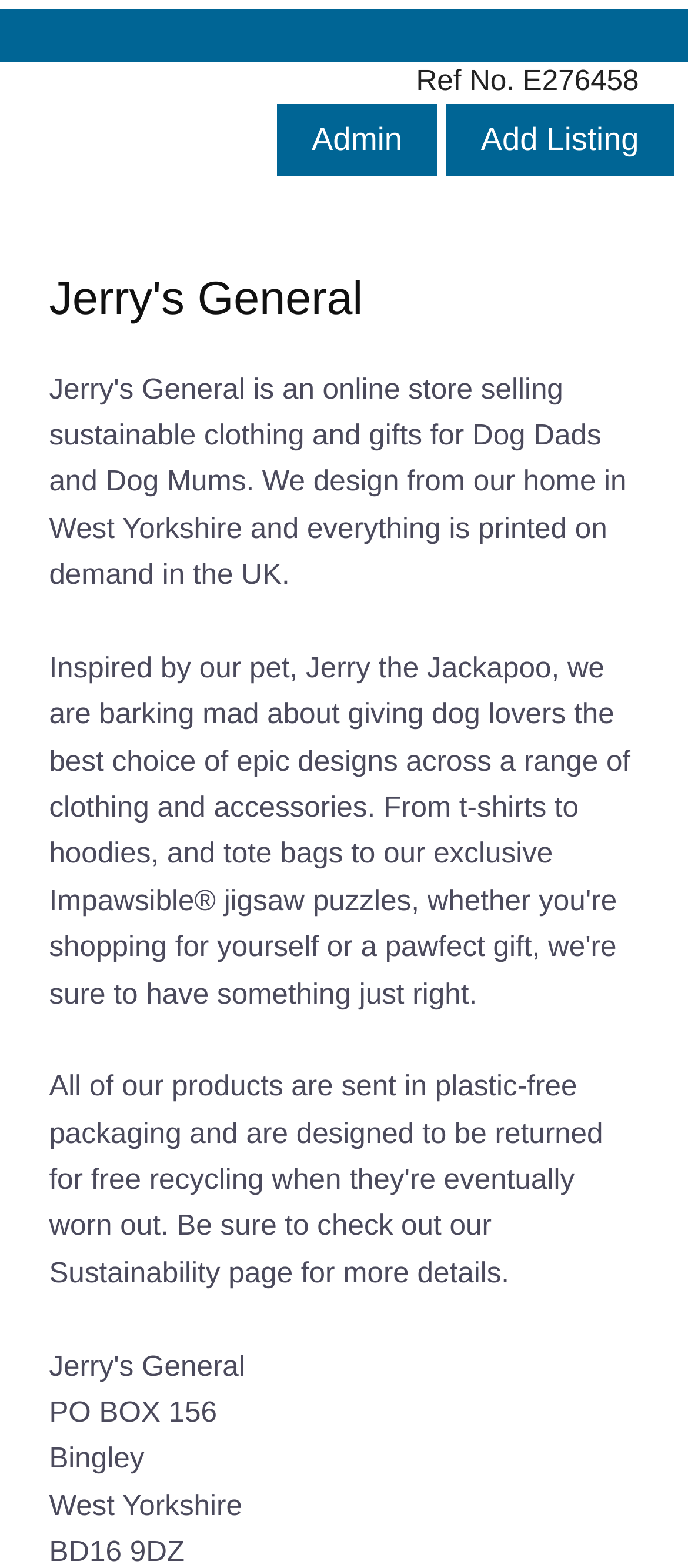What is the location of Jerry's General?
Please respond to the question with a detailed and well-explained answer.

The location of Jerry's General can be determined by examining the static text elements at the bottom of the webpage, which read 'PO BOX 156', 'Bingley', and 'West Yorkshire'. These elements suggest that Jerry's General is located in Bingley, West Yorkshire.